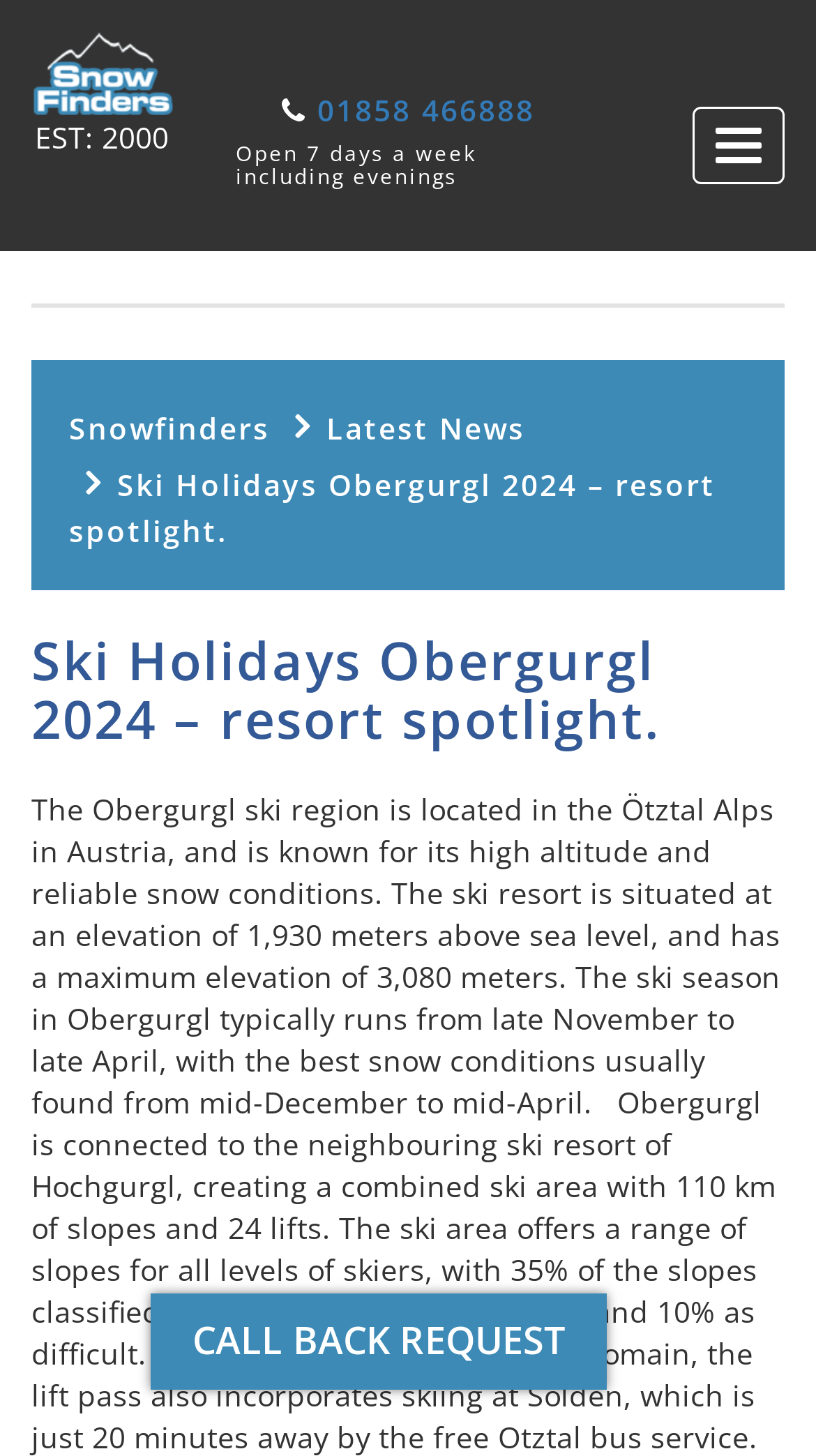Bounding box coordinates are to be given in the format (top-left x, top-left y, bottom-right x, bottom-right y). All values must be floating point numbers between 0 and 1. Provide the bounding box coordinate for the UI element described as: Snowfinders

[0.085, 0.28, 0.331, 0.308]